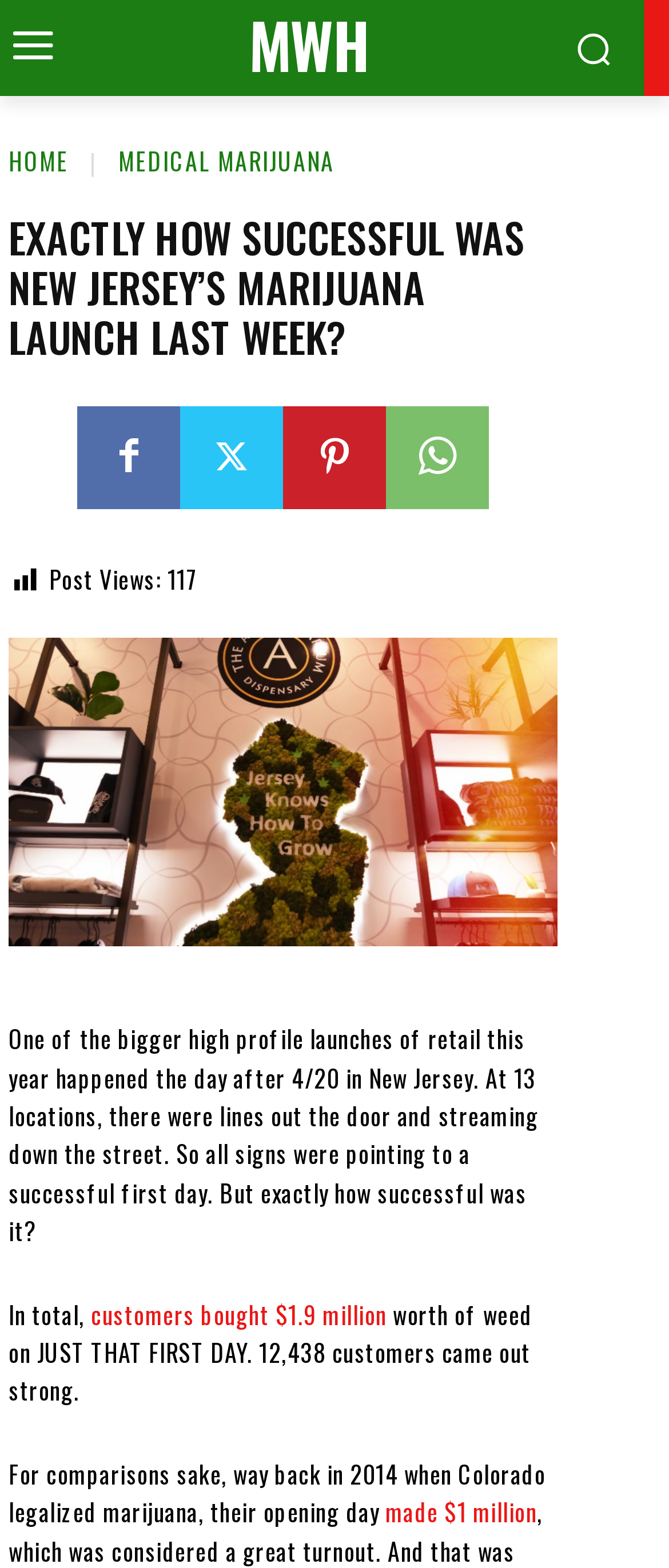How many locations had lines out the door?
Please provide a single word or phrase as your answer based on the screenshot.

13